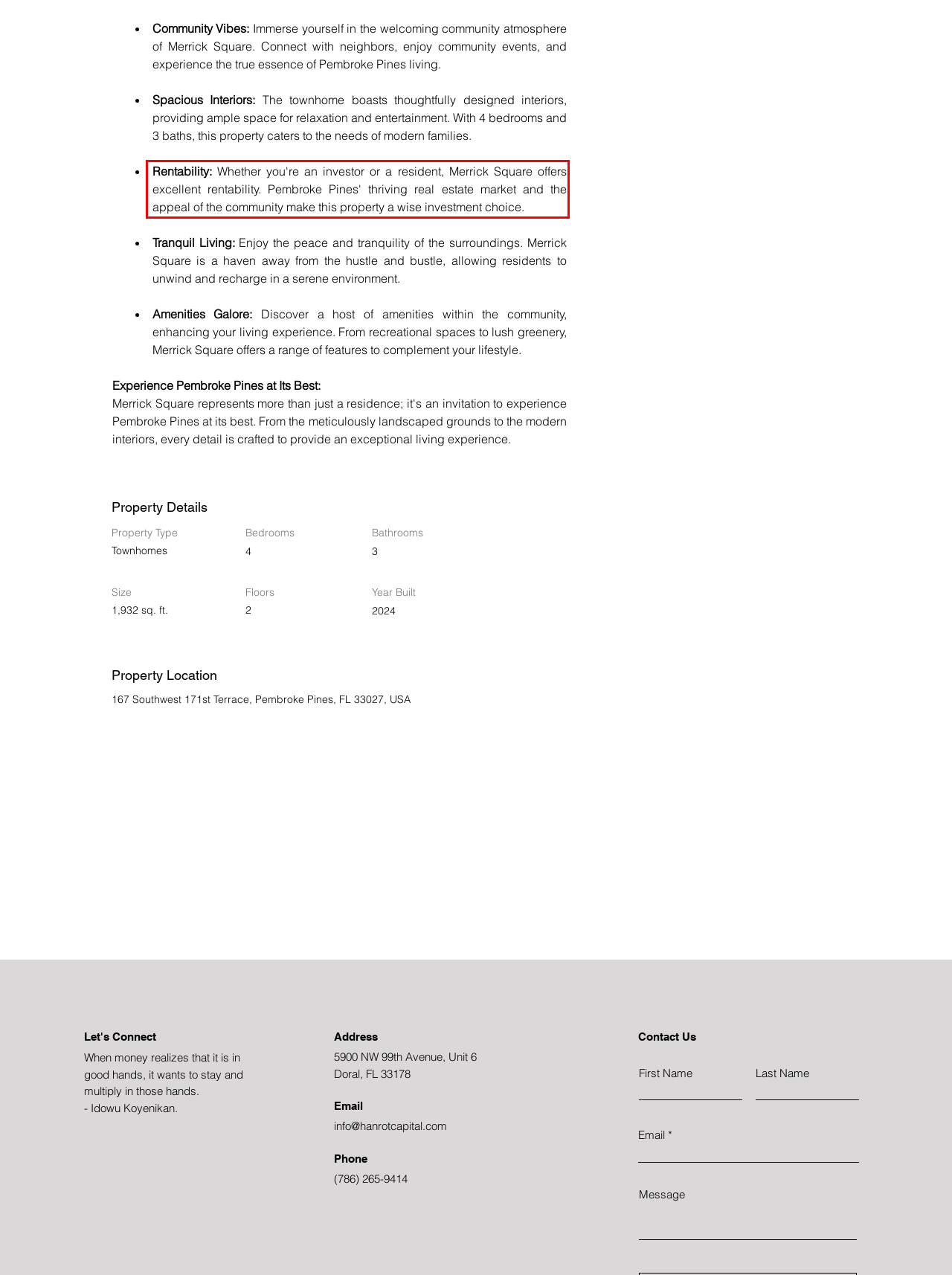There is a UI element on the webpage screenshot marked by a red bounding box. Extract and generate the text content from within this red box.

Rentability: Whether you're an investor or a resident, Merrick Square offers excellent rentability. Pembroke Pines' thriving real estate market and the appeal of the community make this property a wise investment choice.